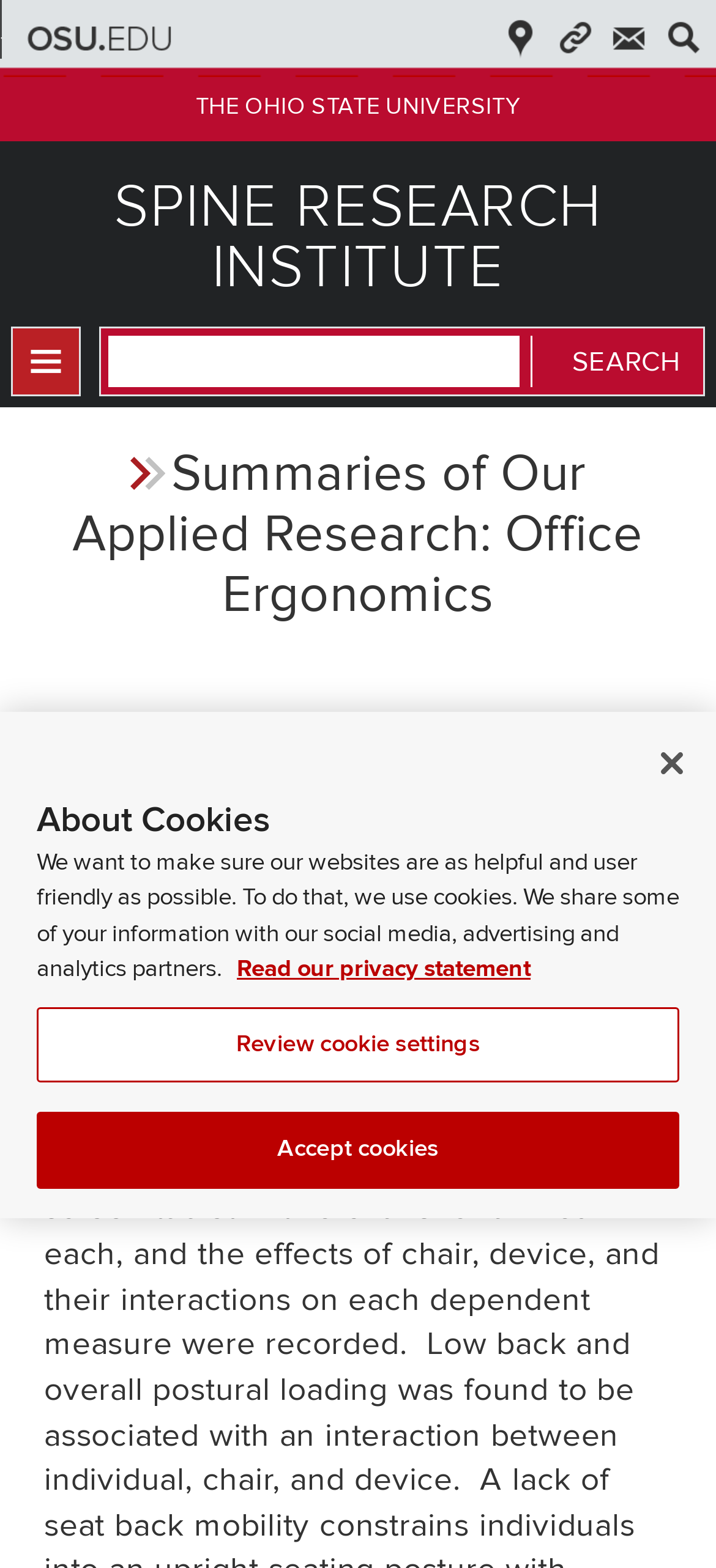What is the research institute's name?
From the details in the image, answer the question comprehensively.

I found the answer by looking at the static text 'SPINE RESEARCH INSTITUTE' which is located below the university's name.